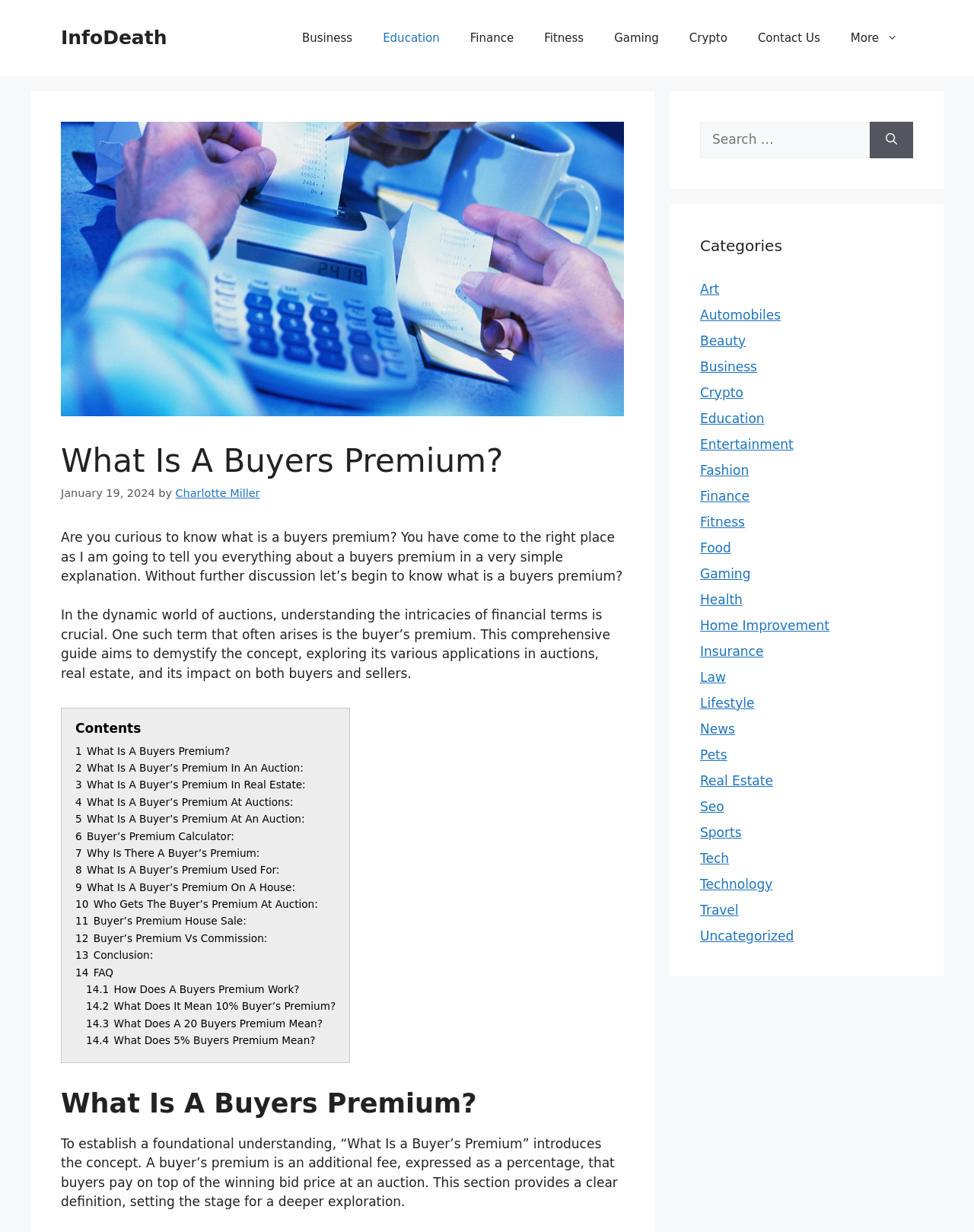Find the bounding box coordinates of the clickable region needed to perform the following instruction: "Click on the 'Business' link in the navigation menu". The coordinates should be provided as four float numbers between 0 and 1, i.e., [left, top, right, bottom].

[0.295, 0.012, 0.377, 0.049]